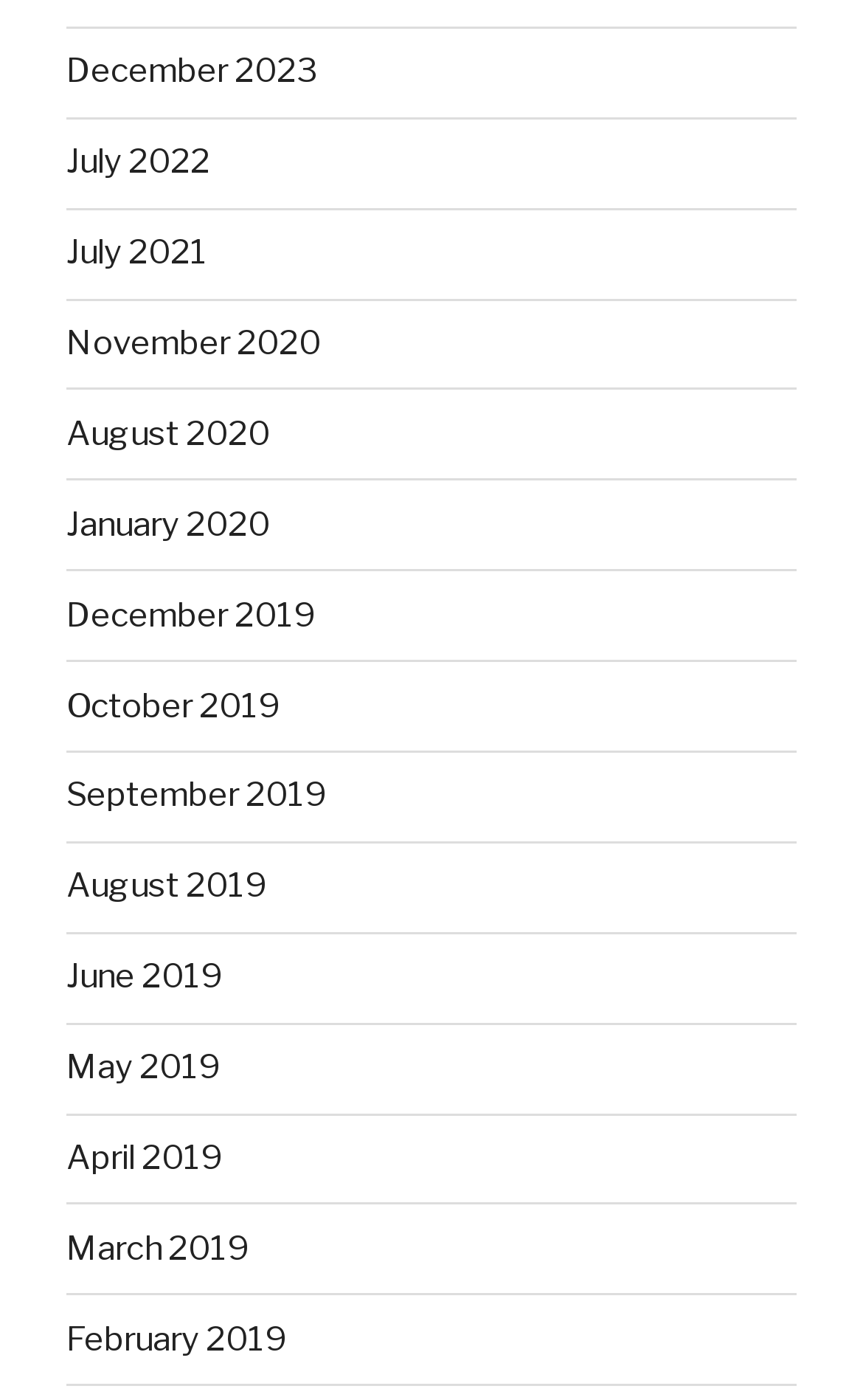Give a concise answer of one word or phrase to the question: 
How many links are available for the year 2019?

5